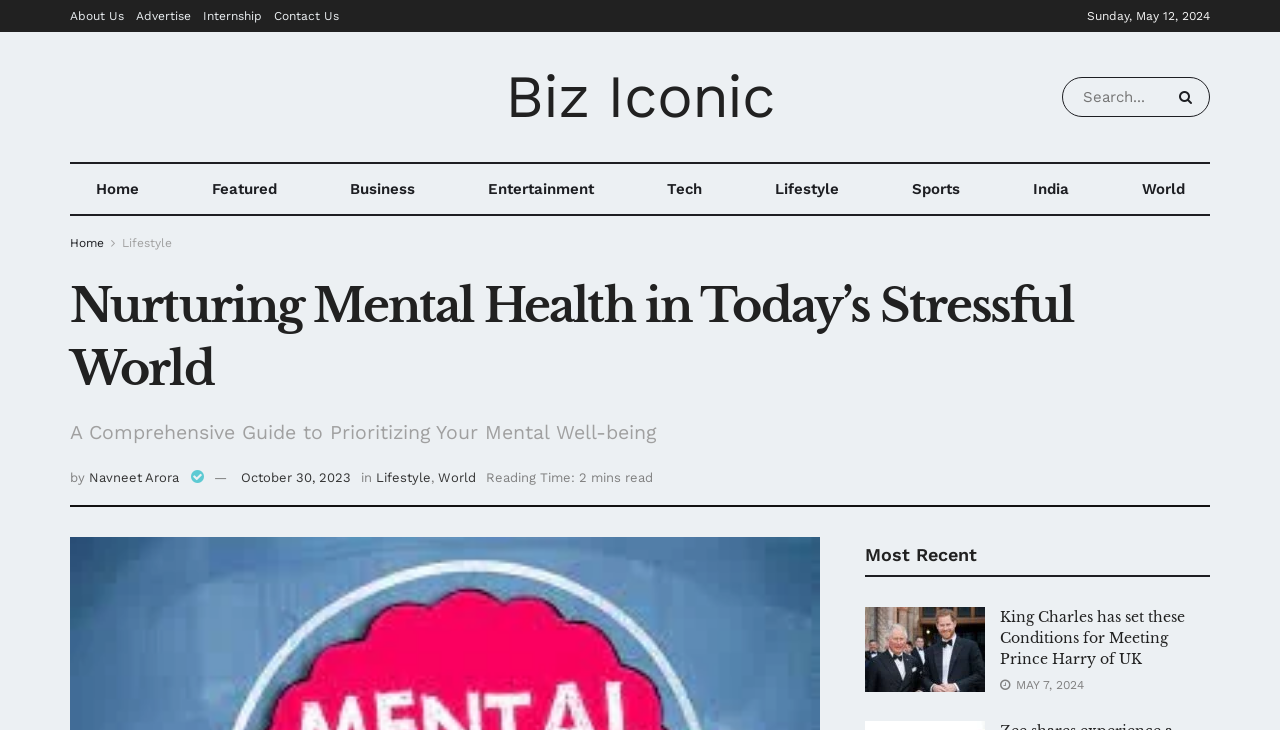Who is the author of the article 'Nurturing Mental Health in Today’s Stressful World'?
Using the visual information from the image, give a one-word or short-phrase answer.

Navneet Arora